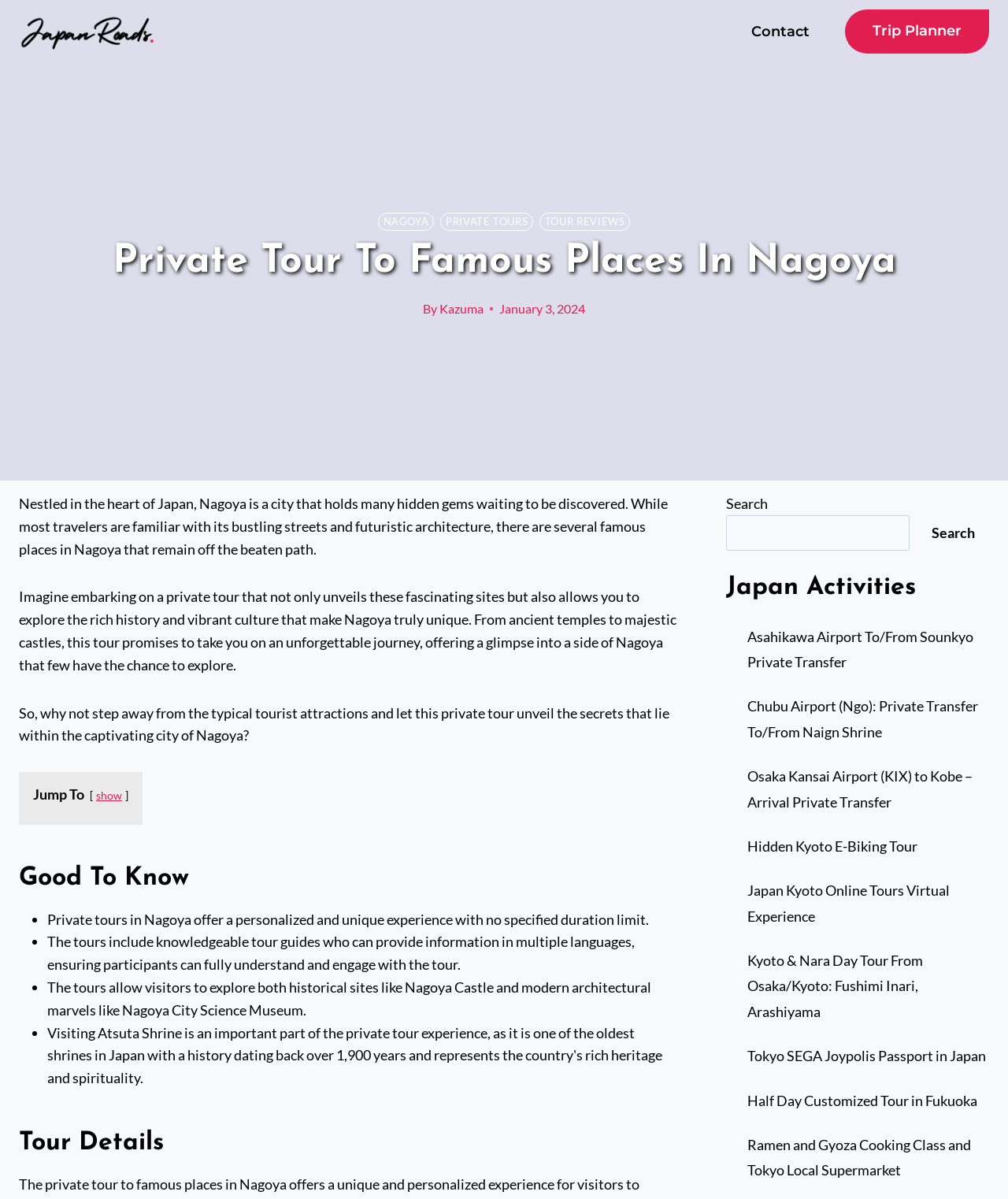Please reply to the following question with a single word or a short phrase:
What type of attractions are included in the tour?

Historical sites and modern architectural marvels